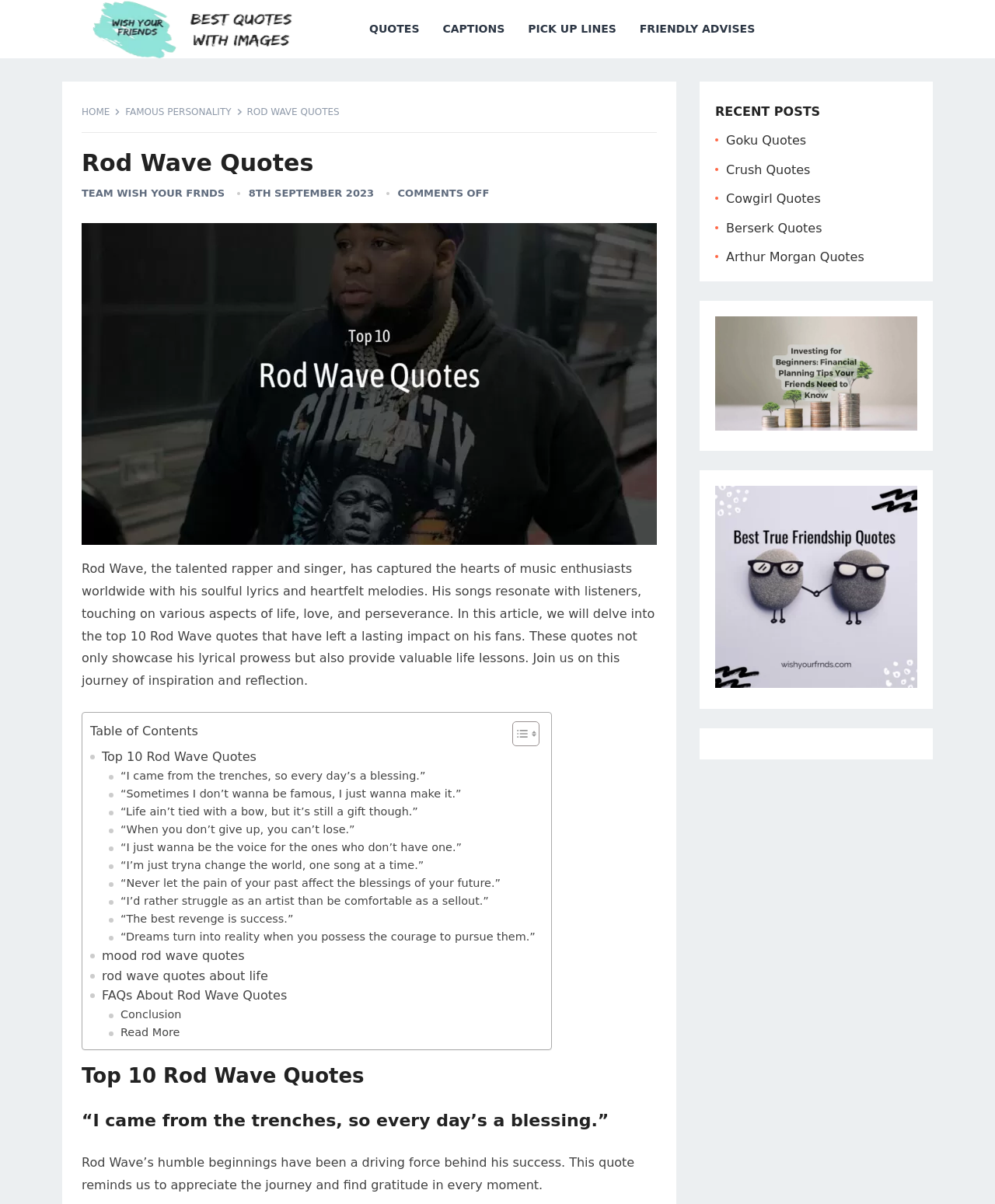Return the bounding box coordinates of the UI element that corresponds to this description: "Conclusion". The coordinates must be given as four float numbers in the range of 0 and 1, [left, top, right, bottom].

[0.121, 0.835, 0.182, 0.85]